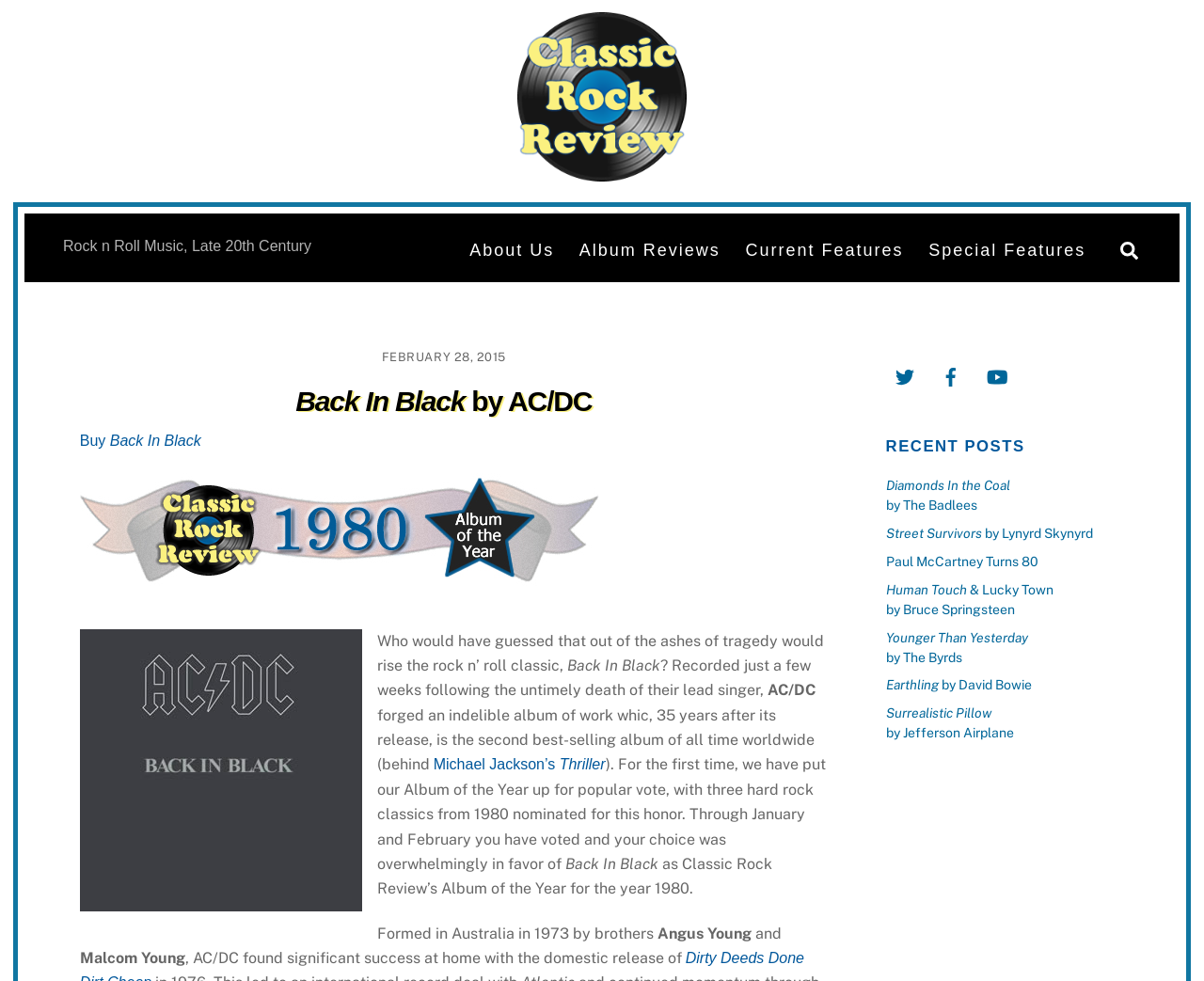Specify the bounding box coordinates of the region I need to click to perform the following instruction: "Check the latest updates on La Liga". The coordinates must be four float numbers in the range of 0 to 1, i.e., [left, top, right, bottom].

None